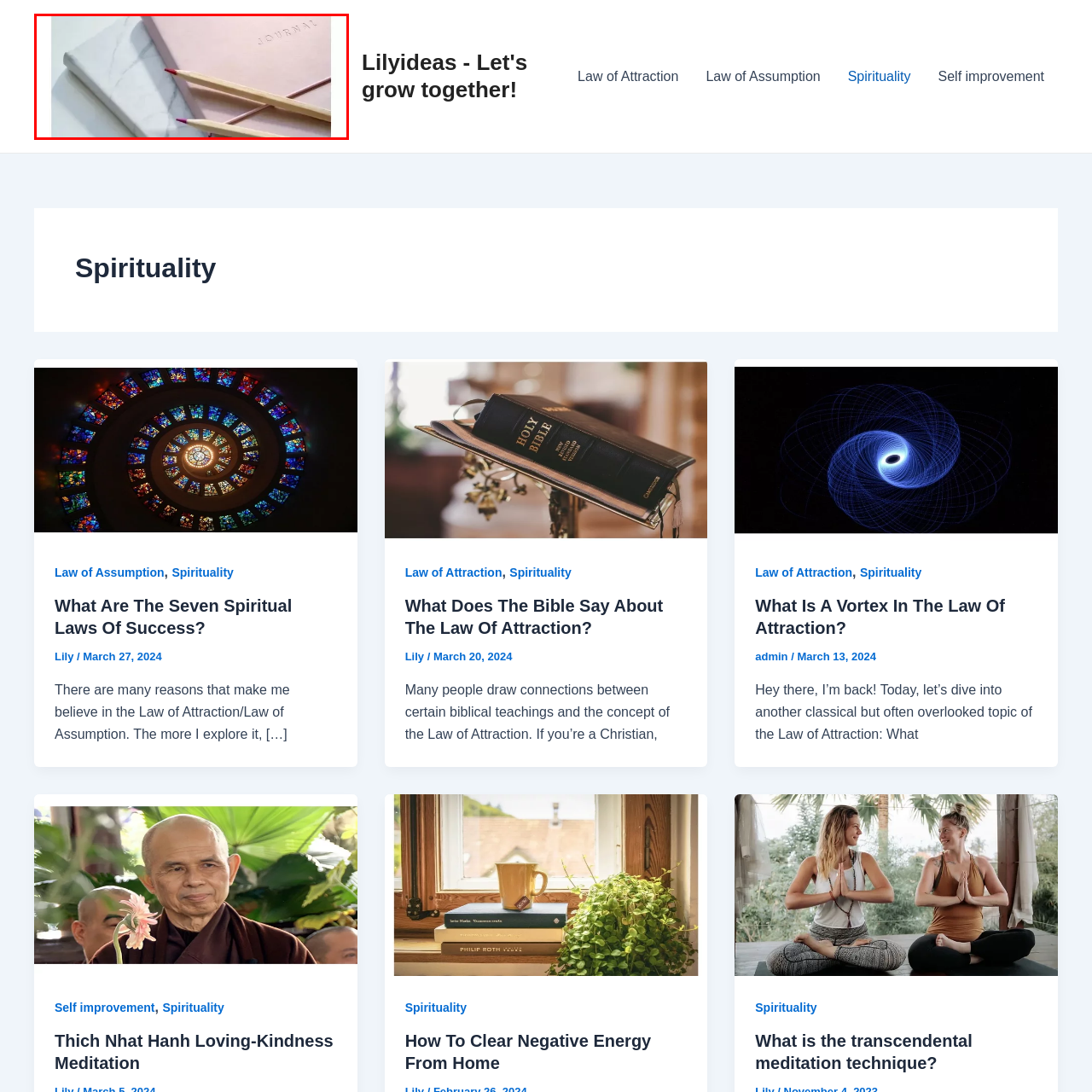Explain in detail what is depicted in the image within the red-bordered box.

The image features two beautifully designed journals, each showcasing a distinct aesthetic. The journal on the right is a soft pink with the word "JOURNAL" embossed on its cover, while the one on the left has a chic marble finish, adding a touch of elegance. Laying across the journals are two wooden pencils, each tipped with vibrant pink leads, suggesting a creative moment waiting to happen. This visually appealing composition captures the essence of inspiration and reflection, perfect for anyone who values mindfulness and artistic expression.